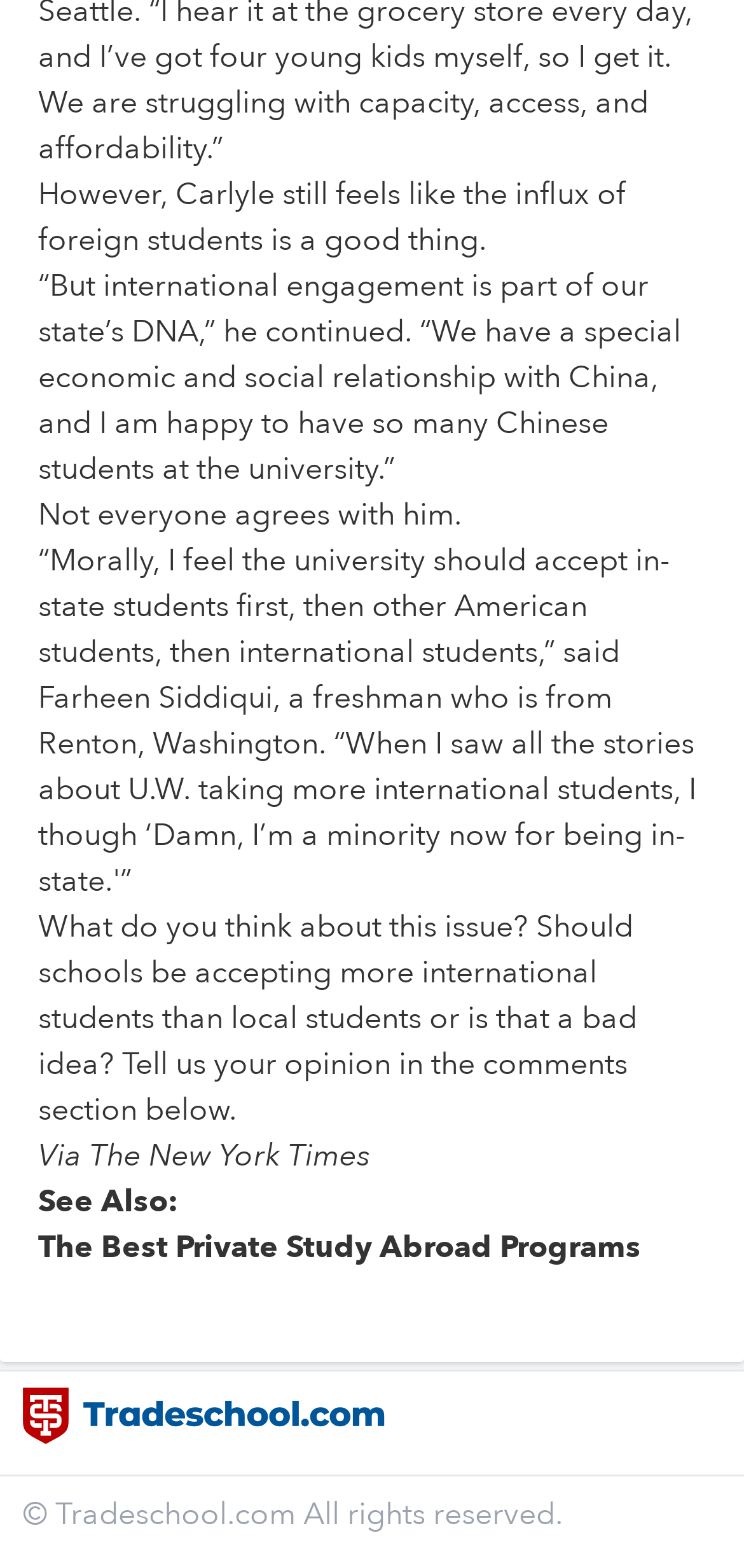Answer in one word or a short phrase: 
What is the purpose of the section below the article?

Comments section